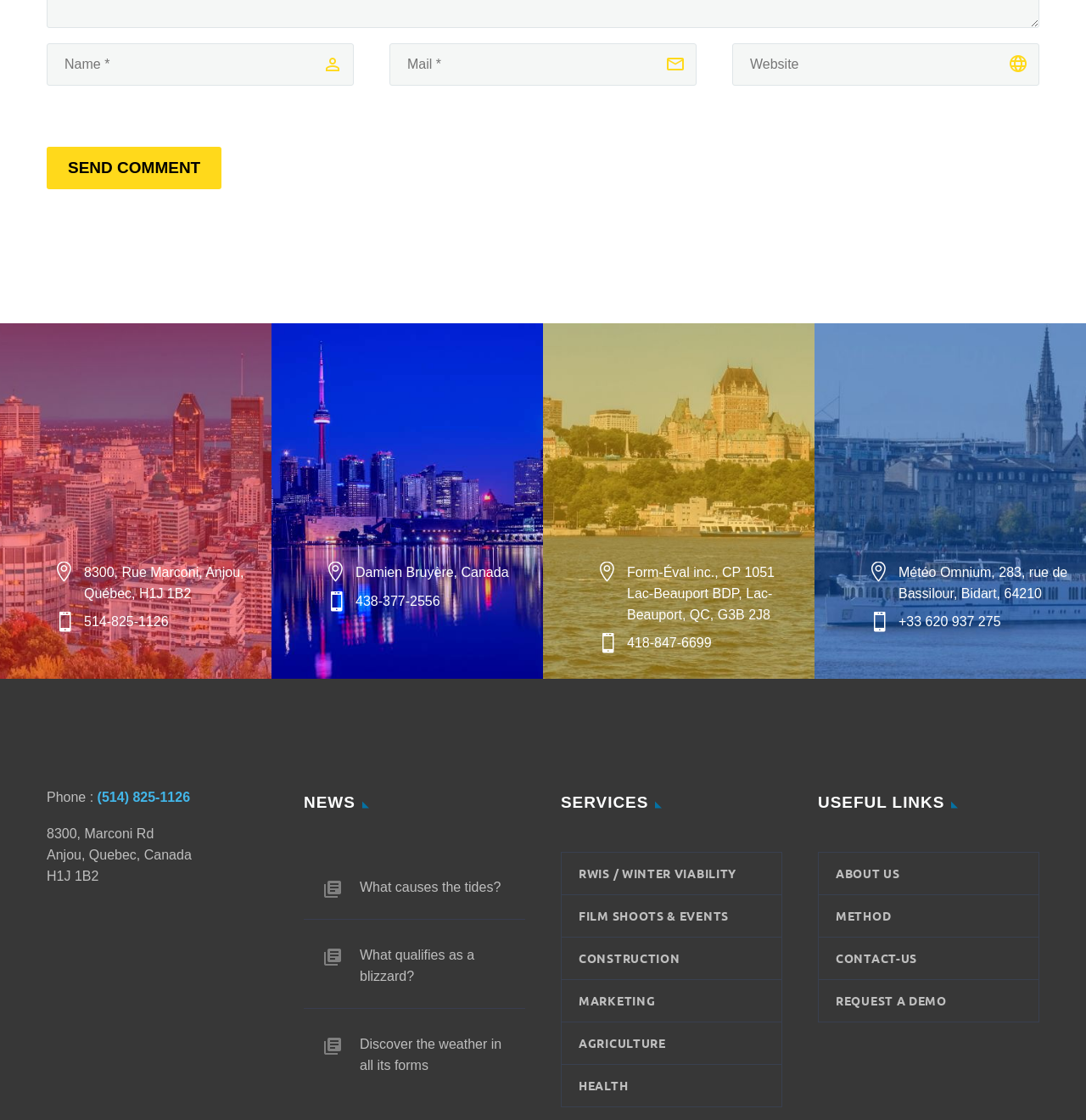Please identify the bounding box coordinates of the element I need to click to follow this instruction: "Read about what causes the tides".

[0.331, 0.776, 0.484, 0.802]